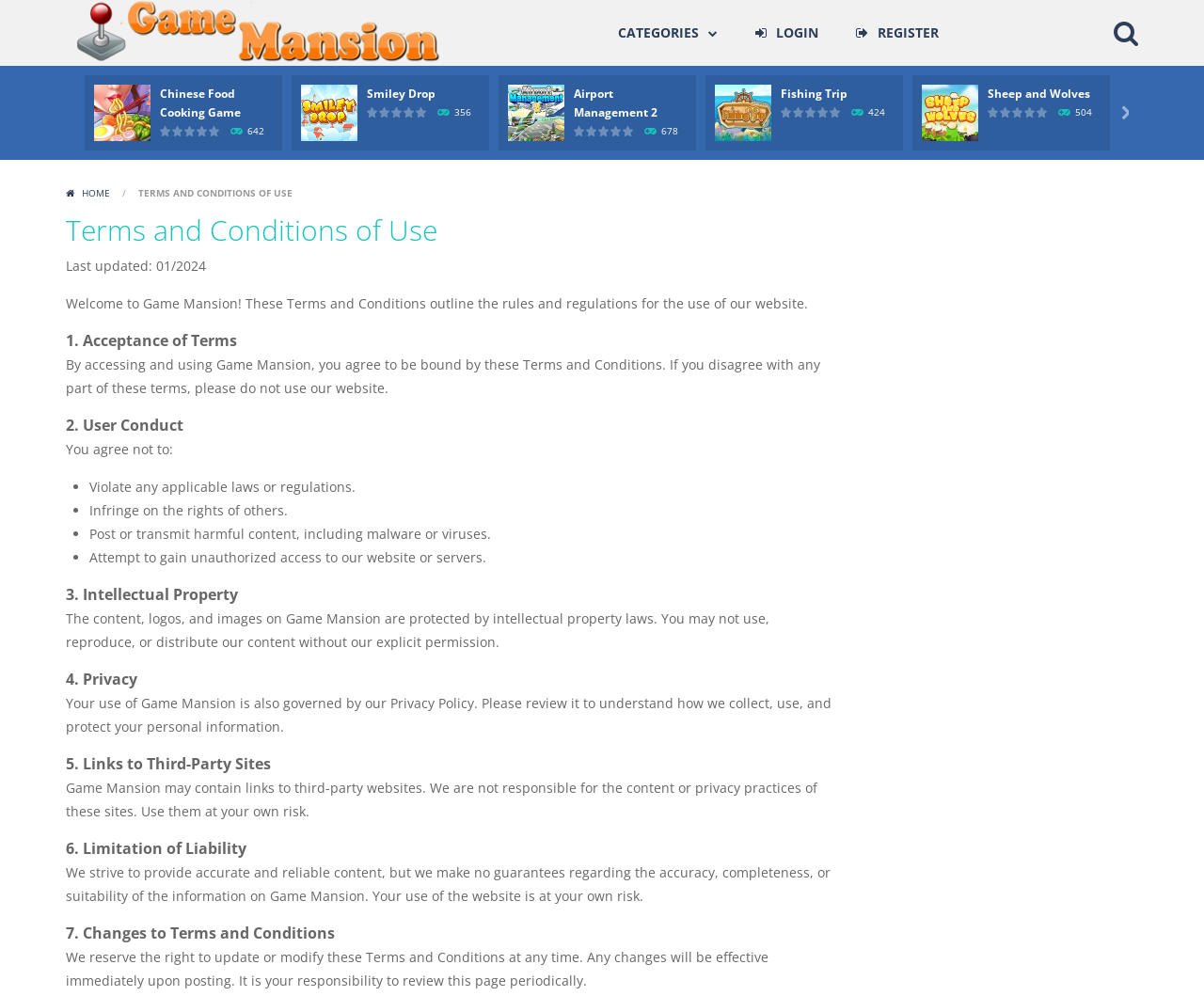Locate the bounding box coordinates of the area to click to fulfill this instruction: "View Terms and Conditions of Use". The bounding box should be presented as four float numbers between 0 and 1, in the order [left, top, right, bottom].

[0.055, 0.208, 0.695, 0.255]